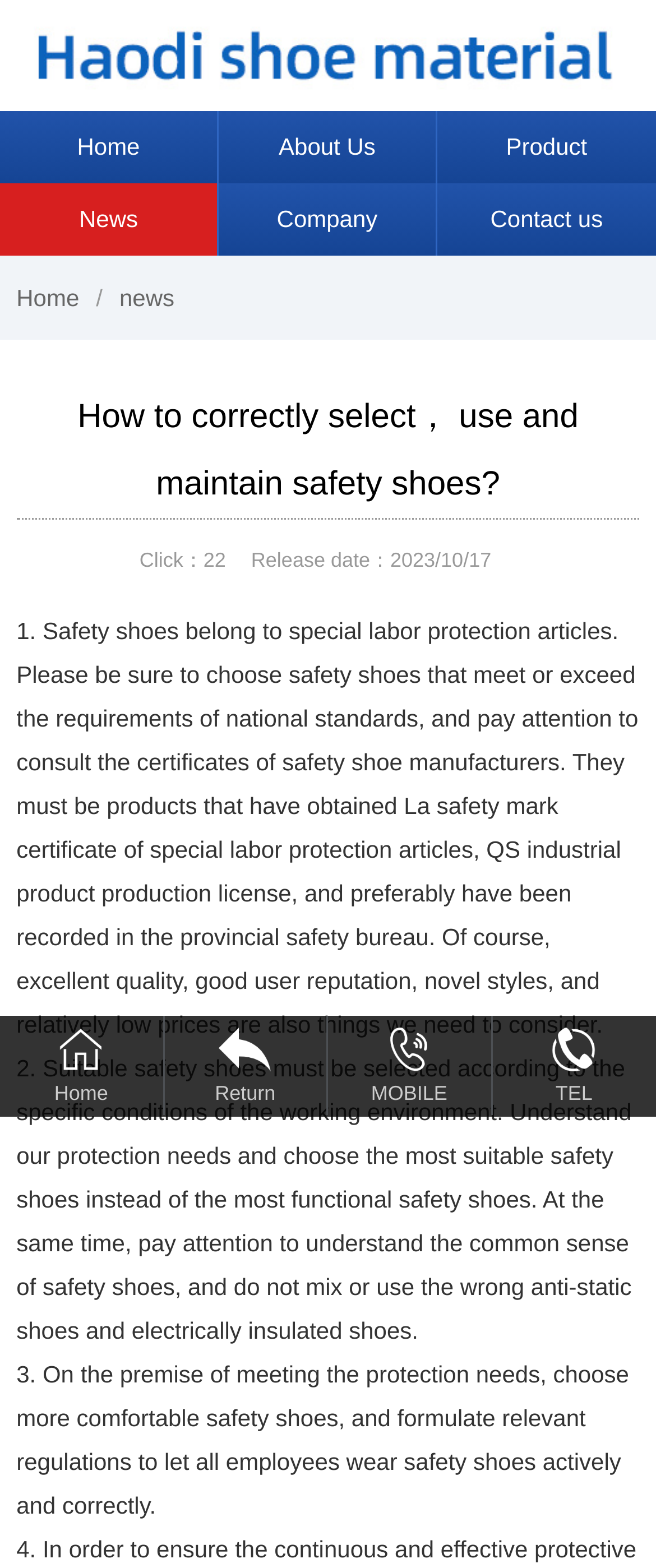Produce an elaborate caption capturing the essence of the webpage.

The webpage is about safety shoes, specifically providing guidance on how to correctly select, use, and maintain them. At the top, there is a heading with the company name "Linyi Haodi shoes material Co., Ltd." accompanied by a logo image. Below the heading, there is a navigation menu with links to "Home", "About Us", "Product", "News", "Company", and "Contact us".

On the left side, there is a secondary navigation menu with links to "Home" and a news article titled "How to correctly select， use and maintain safety shoes?". The article is divided into three sections, each with a numbered title and a descriptive paragraph. The first section explains the importance of choosing safety shoes that meet national standards and have obtained relevant certificates. The second section advises on selecting suitable safety shoes based on the working environment, and the third section emphasizes the need for comfortable safety shoes and formulating regulations for their use.

At the bottom of the page, there are four links: "Home", "Return", "MOBILE", and "TEL", each accompanied by an image. These links appear to be related to the company's contact information. Overall, the webpage provides informative content about safety shoes and offers guidance on their selection and use.